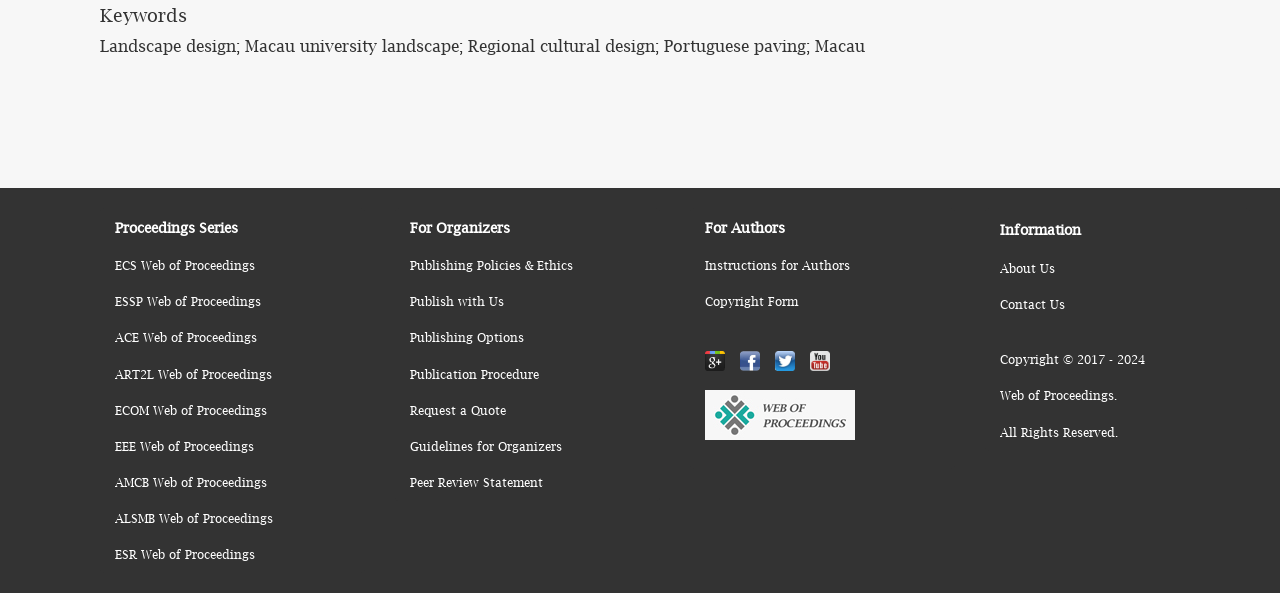Kindly provide the bounding box coordinates of the section you need to click on to fulfill the given instruction: "Visit For Organizers".

[0.309, 0.351, 0.516, 0.419]